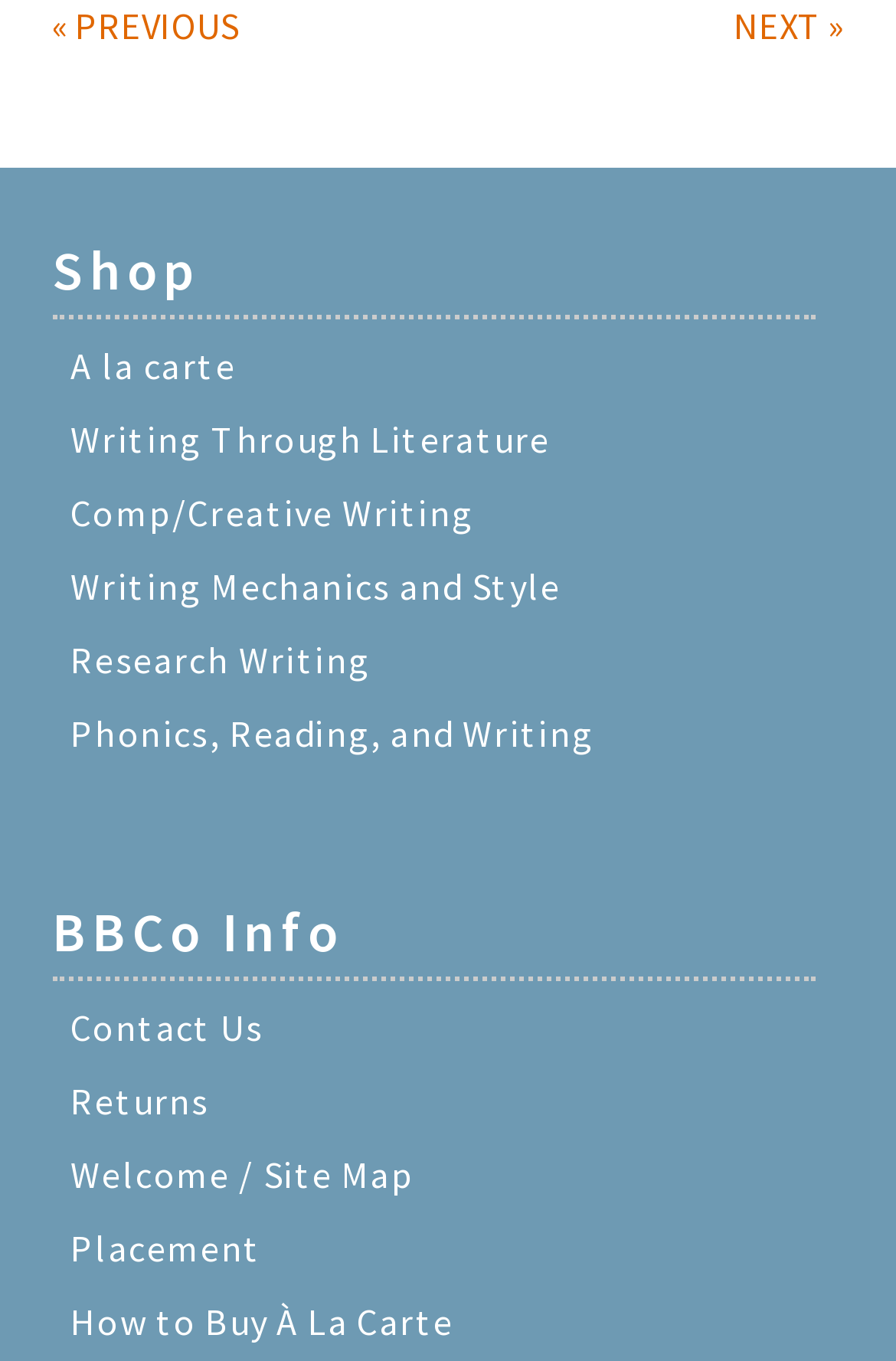Please reply to the following question with a single word or a short phrase:
What is the first link on the webpage?

A la carte